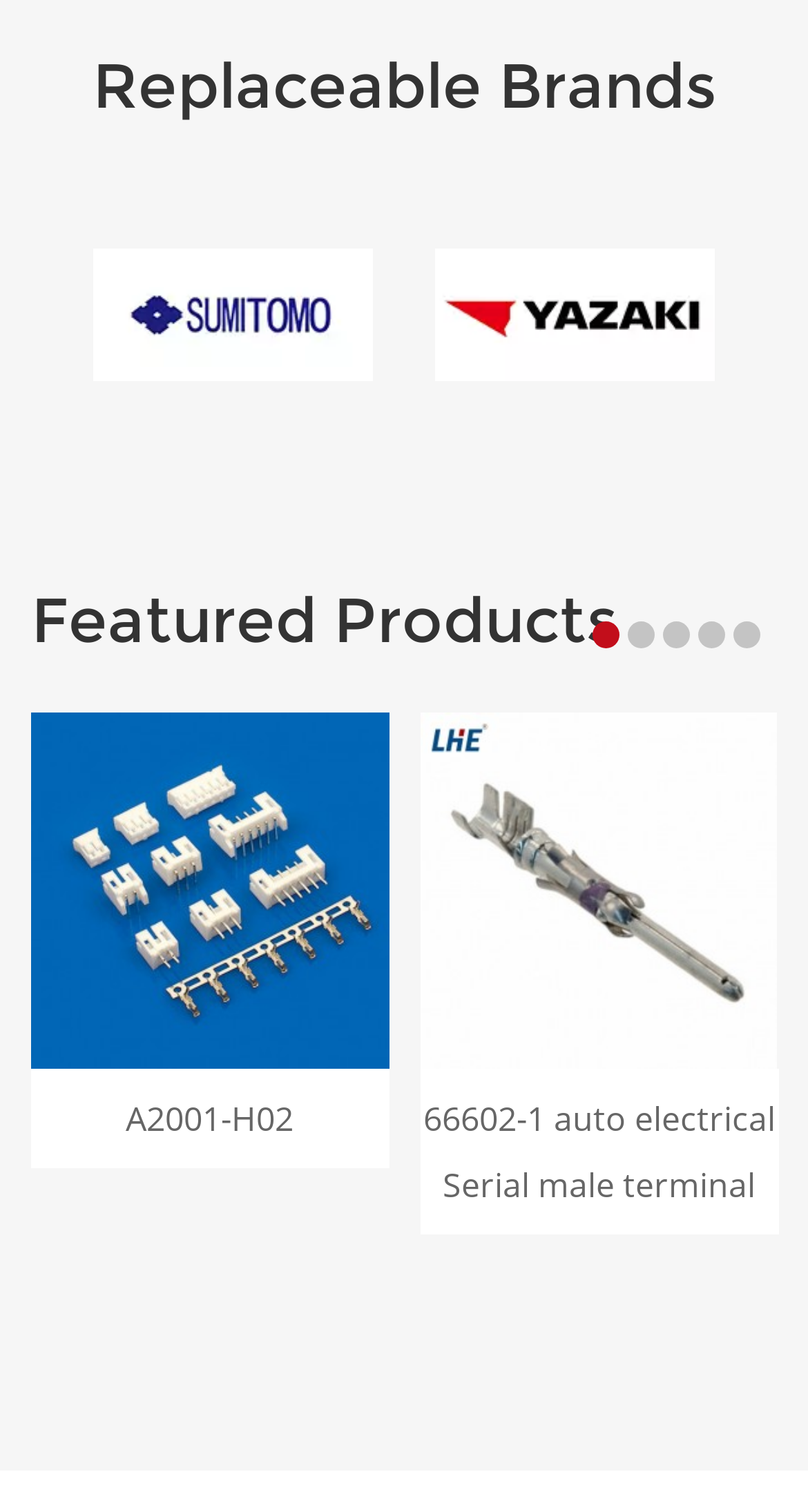What type of products are featured?
Observe the image and answer the question with a one-word or short phrase response.

Auto electrical products